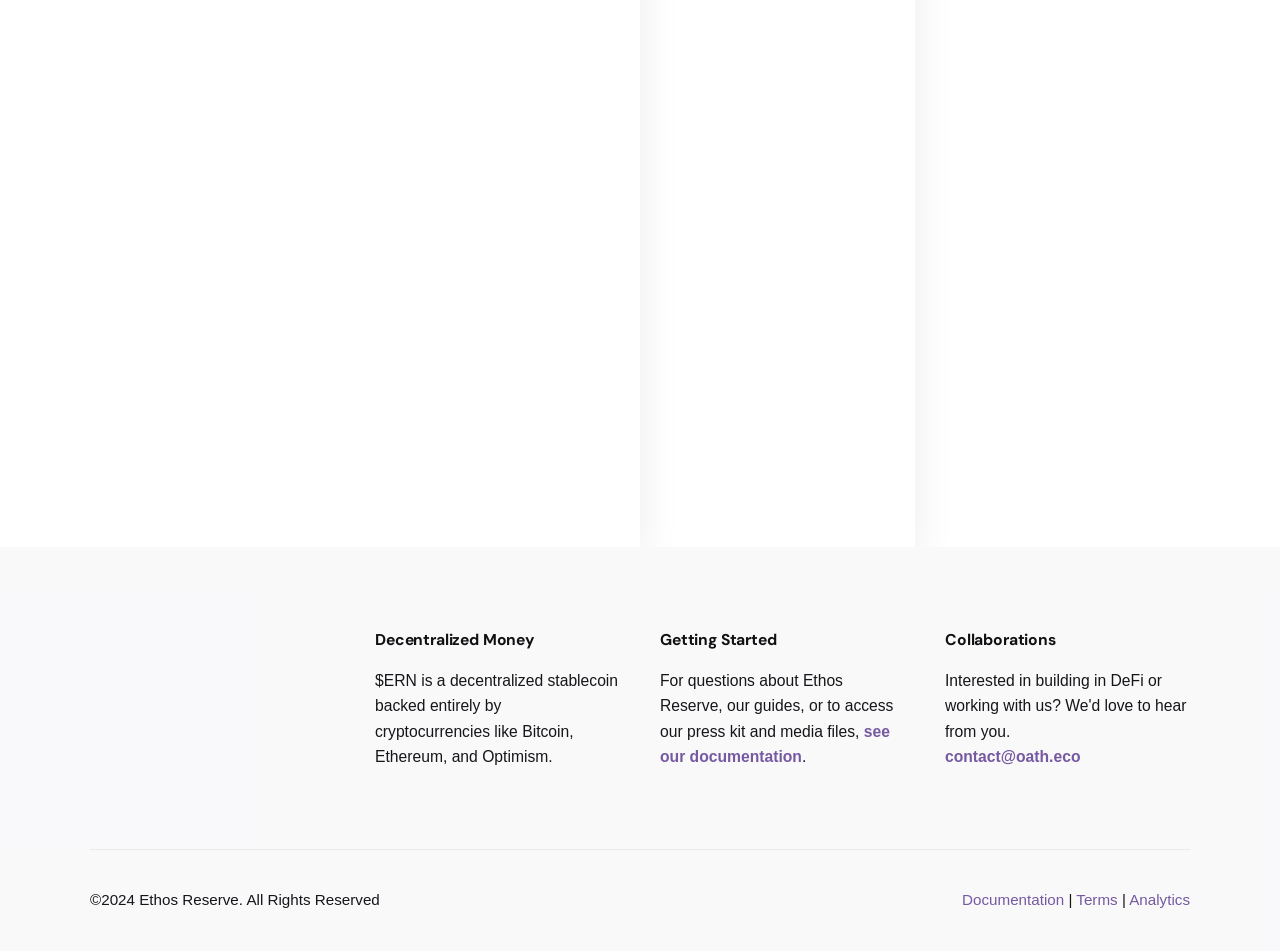Can you give a comprehensive explanation to the question given the content of the image?
How many links are there in the footer section?

The answer can be found by counting the number of link elements in the footer section, which are 'Documentation', 'Terms', and 'Analytics'.